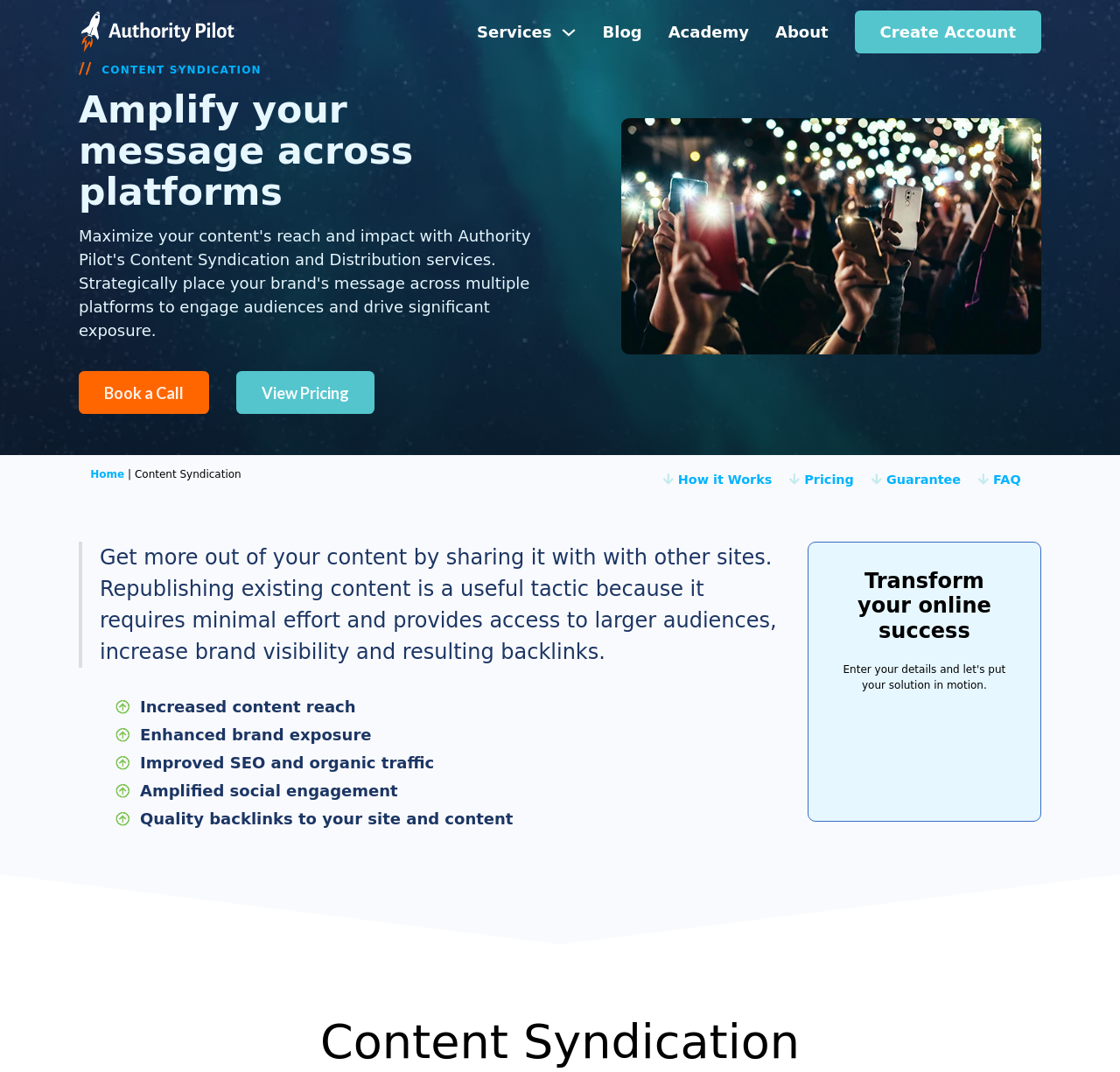Identify the bounding box of the UI component described as: "How it Works".

[0.601, 0.435, 0.697, 0.457]